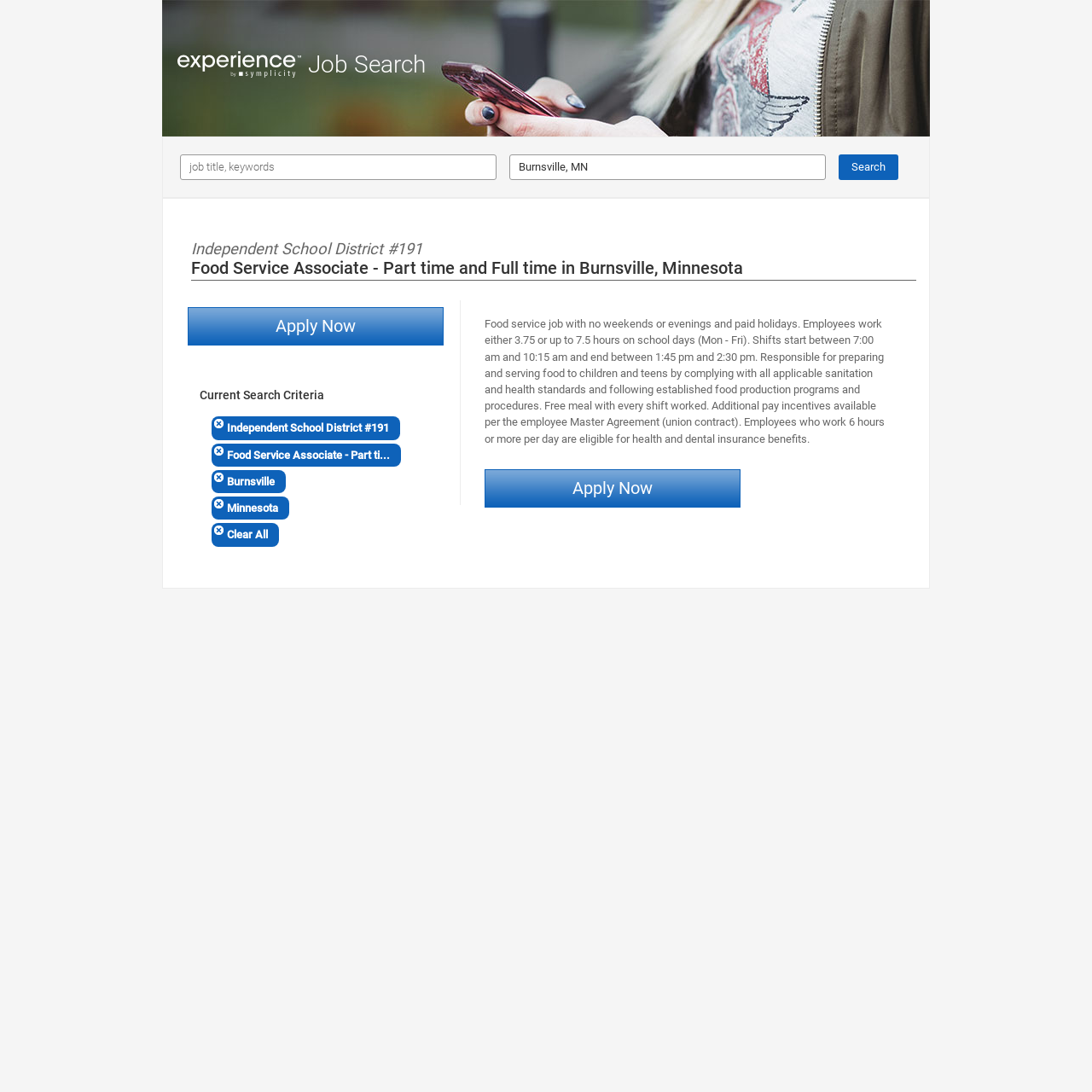What is the purpose of the 'Search' button?
Please answer using one word or phrase, based on the screenshot.

To search for jobs